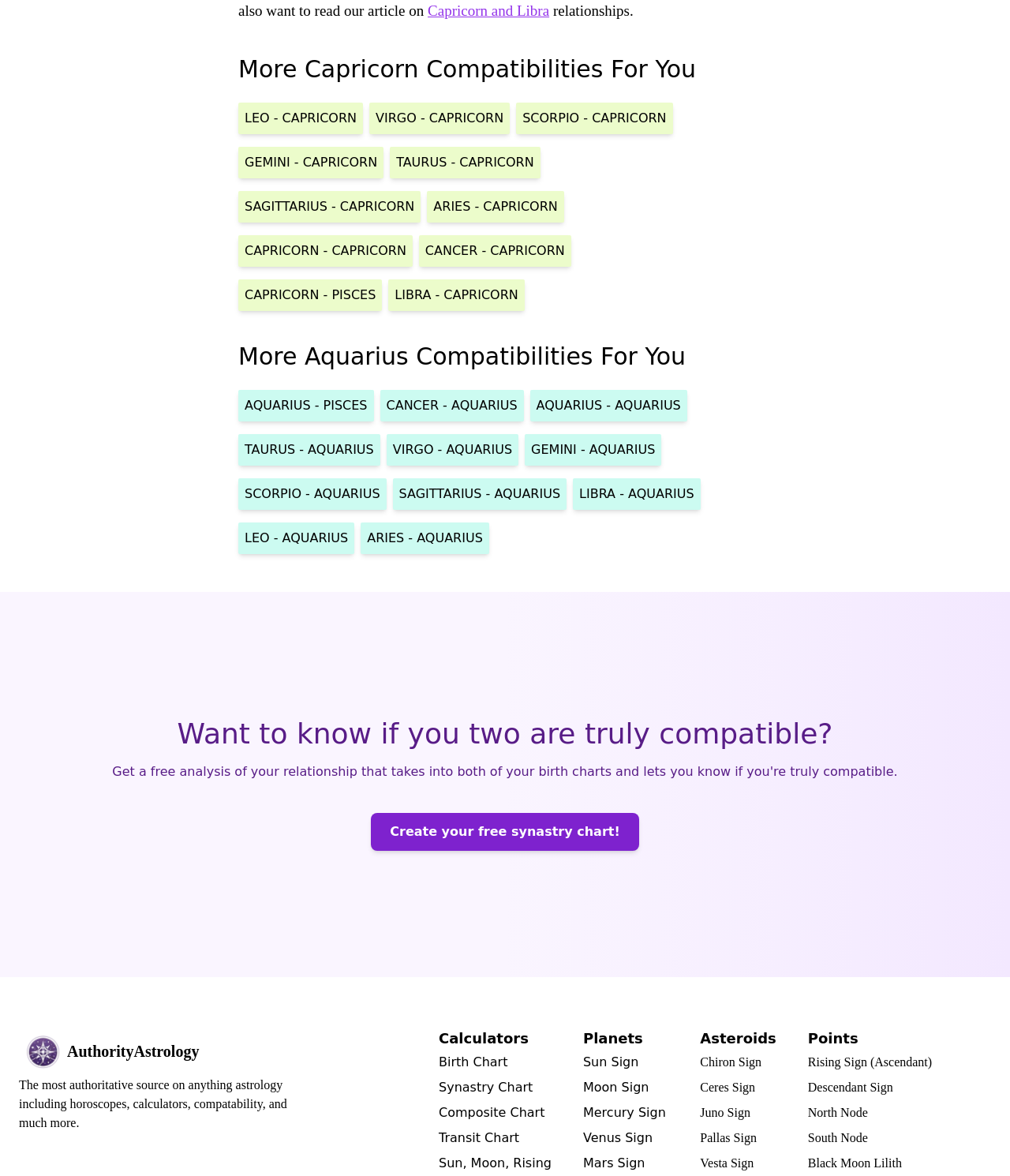Please locate the UI element described by "Create your free synastry chart!" and provide its bounding box coordinates.

[0.367, 0.691, 0.633, 0.723]